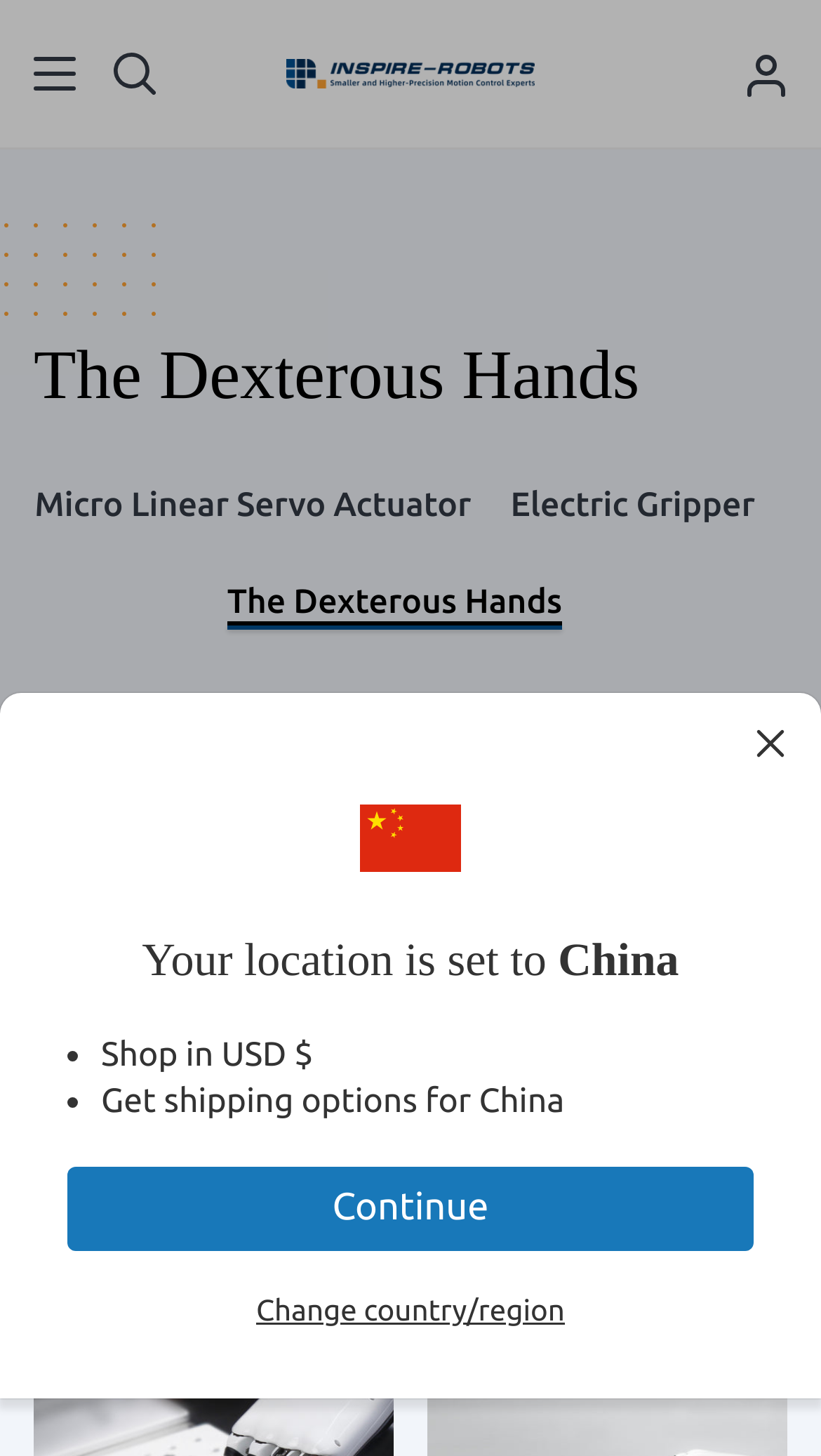What is the purpose of the 'Filters' button?
From the screenshot, provide a brief answer in one word or phrase.

To filter results